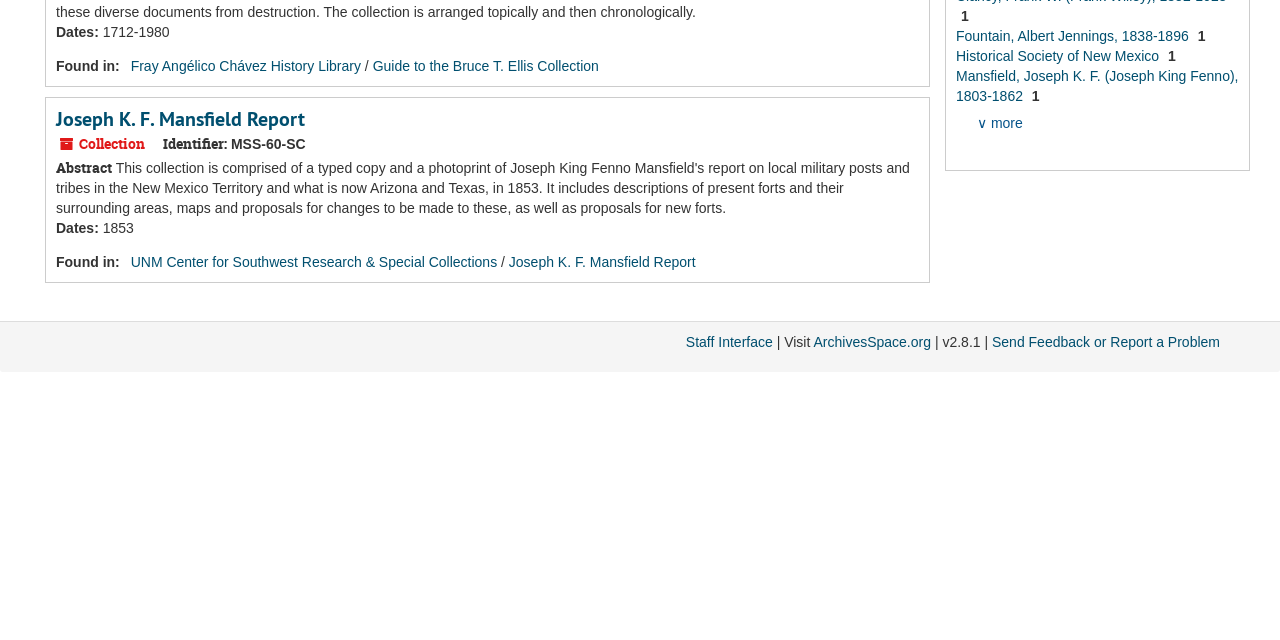Provide the bounding box coordinates for the specified HTML element described in this description: "Staff Interface". The coordinates should be four float numbers ranging from 0 to 1, in the format [left, top, right, bottom].

[0.536, 0.522, 0.604, 0.547]